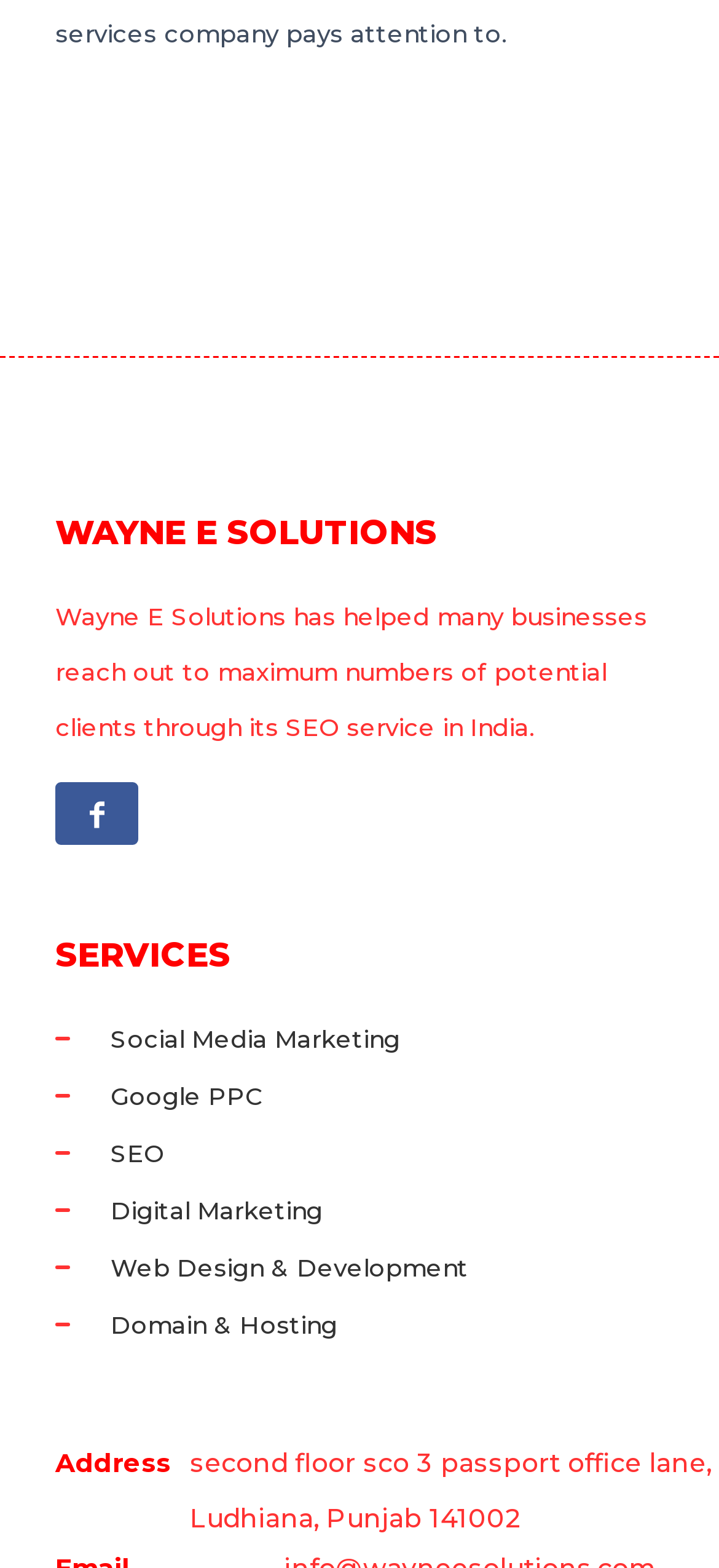What is the name of the company?
Look at the image and answer the question using a single word or phrase.

Wayne E Solutions